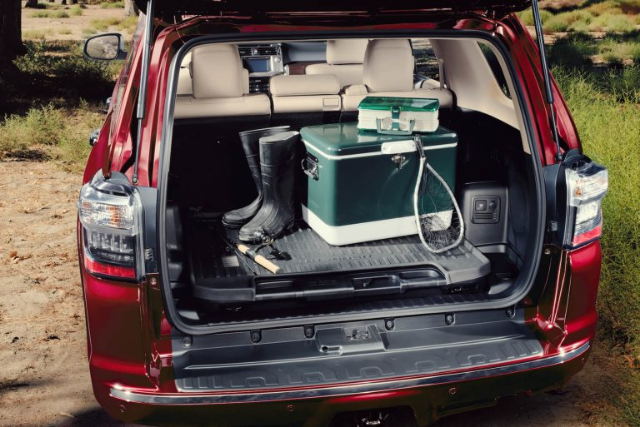What is the benefit of the SUV's versatile design?
Please respond to the question thoroughly and include all relevant details.

The versatile design of the SUV, coupled with its ample storage, makes it an ideal choice for transporting various gear, contributing to both utility and comfort on the road.